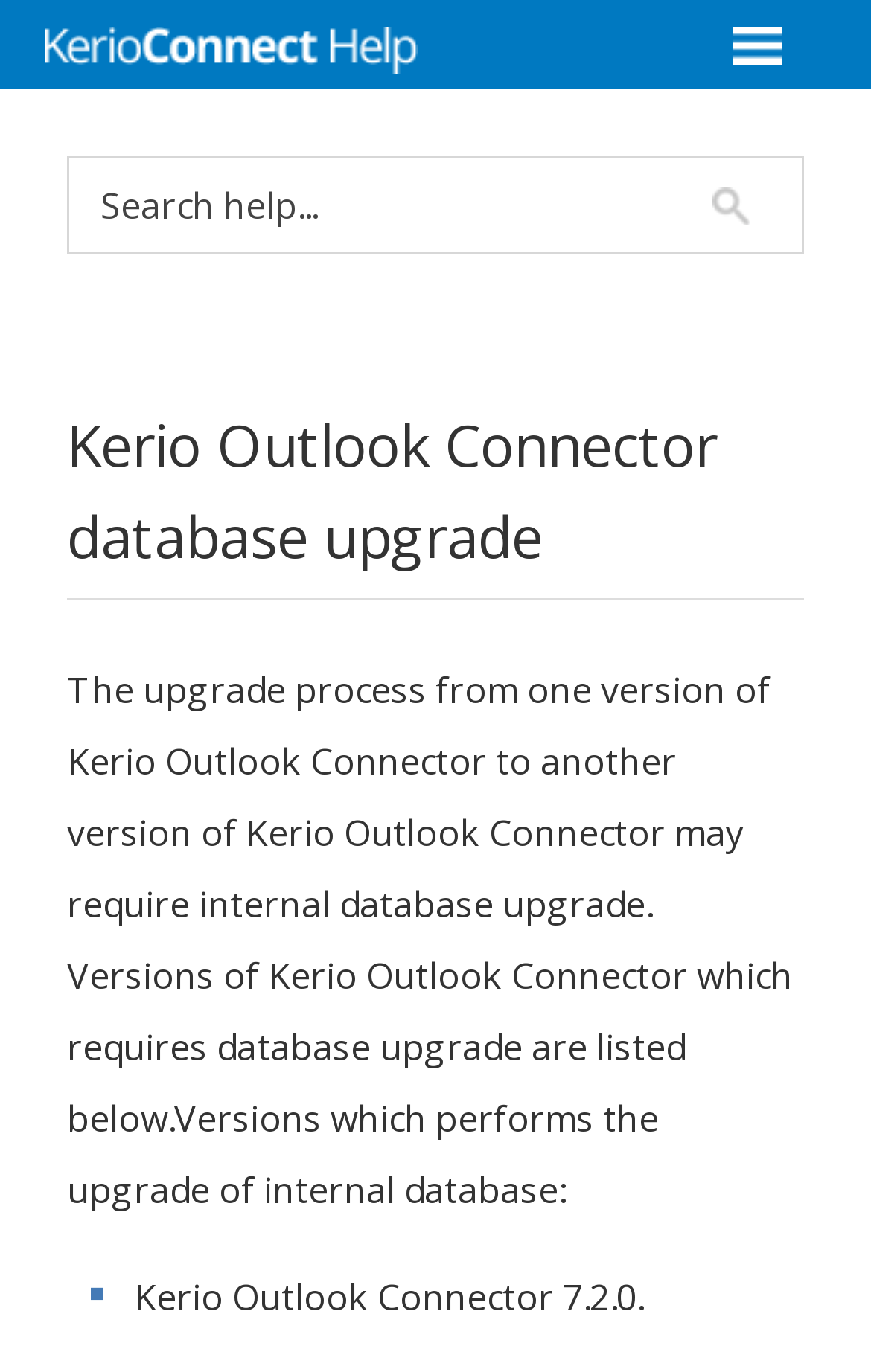Extract the bounding box coordinates for the HTML element that matches this description: "52". The coordinates should be four float numbers between 0 and 1, i.e., [left, top, right, bottom].

None